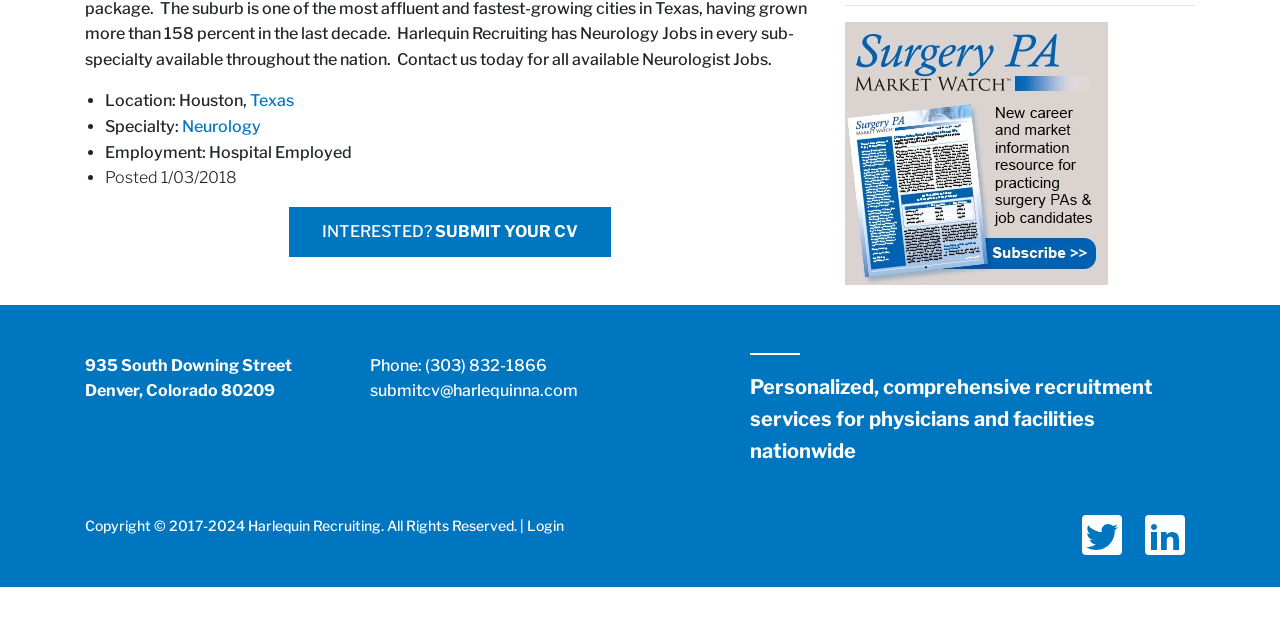Based on the element description aria-label="previous arrow", identify the bounding box of the UI element in the given webpage screenshot. The coordinates should be in the format (top-left x, top-left y, bottom-right x, bottom-right y) and must be between 0 and 1.

None